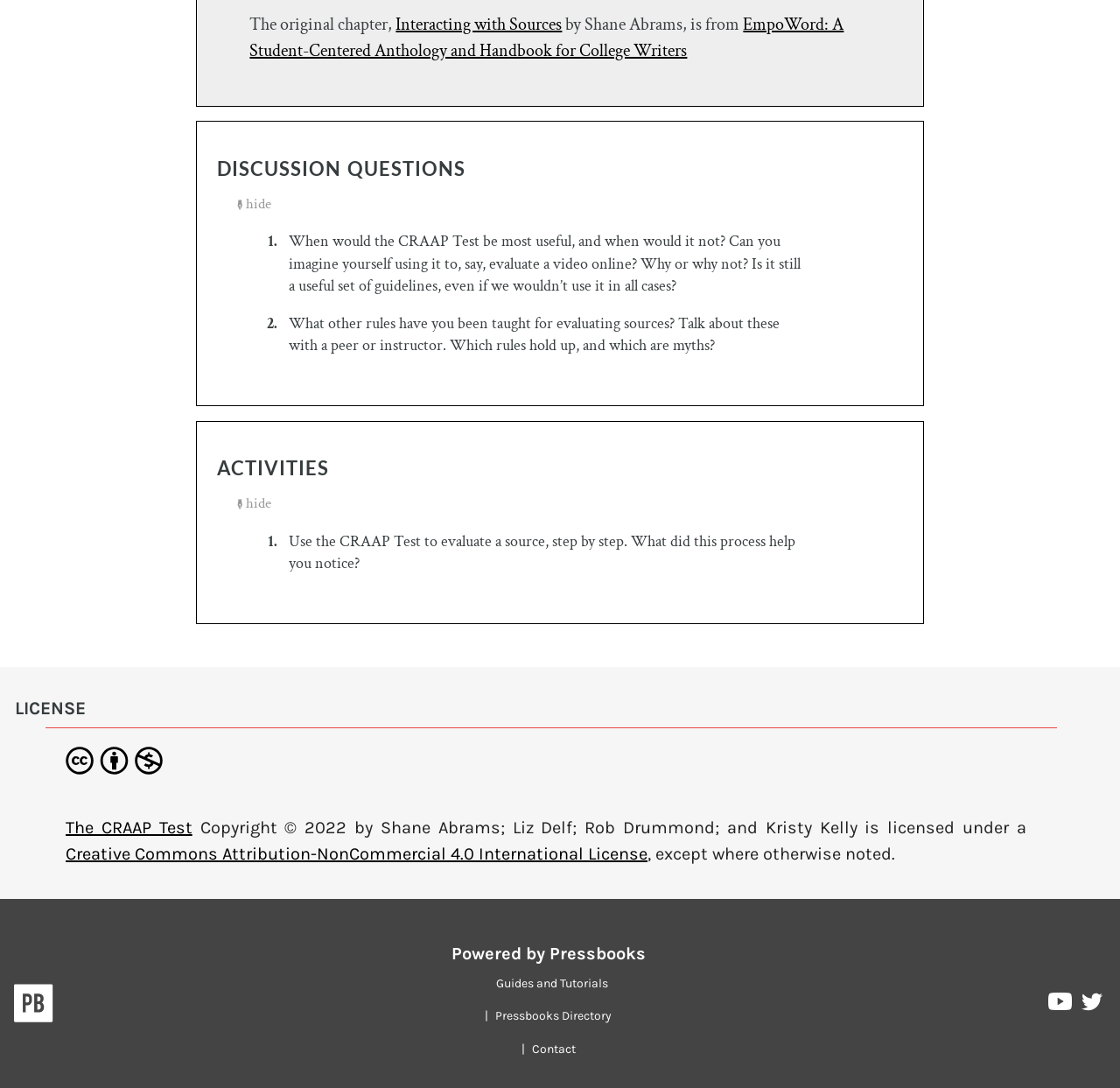How many discussion questions are provided on this webpage?
Kindly answer the question with as much detail as you can.

The discussion questions section of the webpage provides two questions, which are numbered 1 and 2, and ask about the usefulness of the CRAAP Test and other rules for evaluating sources.